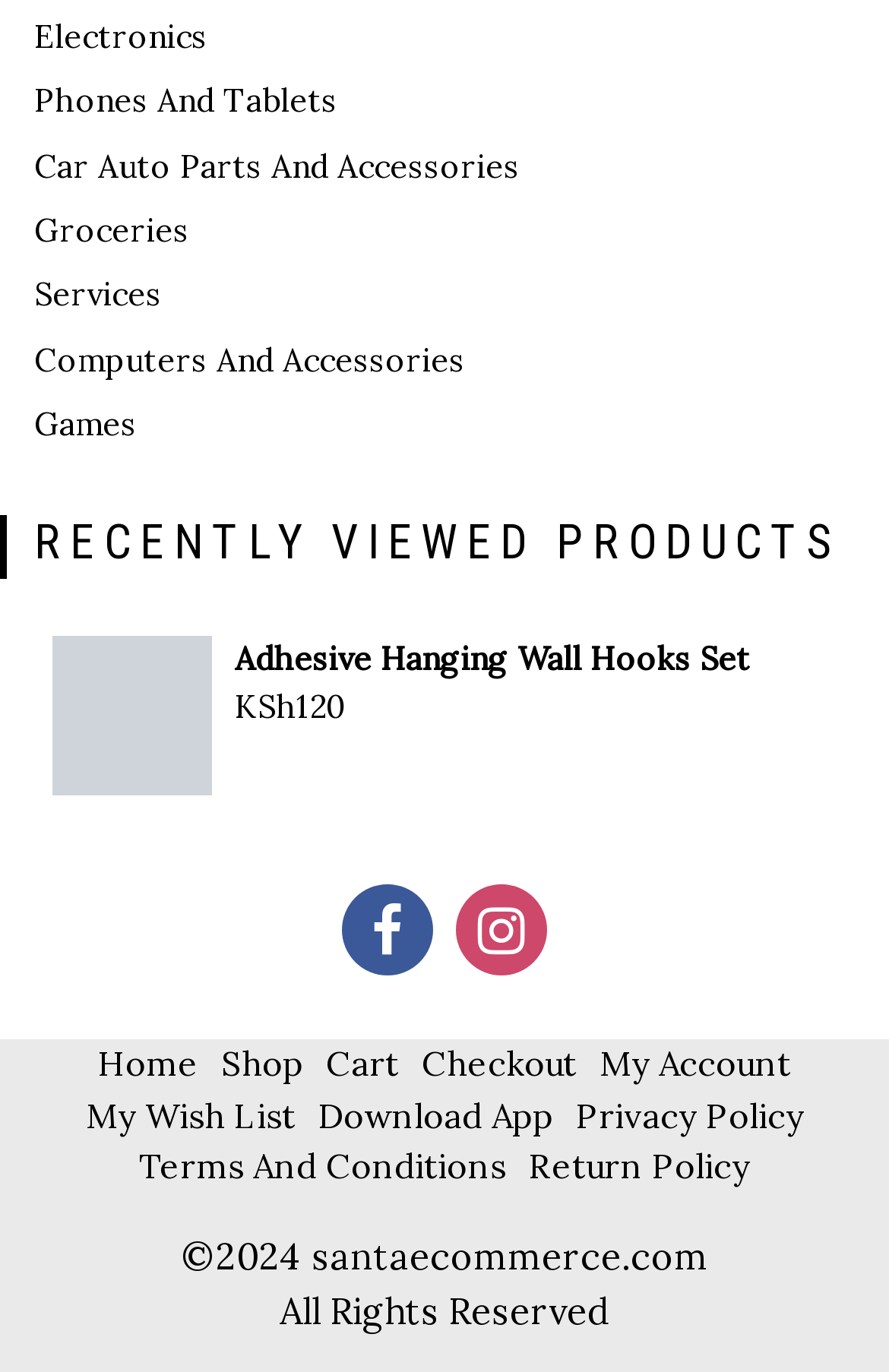Identify the bounding box coordinates for the UI element described as follows: "Car Auto Parts And Accessories". Ensure the coordinates are four float numbers between 0 and 1, formatted as [left, top, right, bottom].

[0.038, 0.106, 0.585, 0.135]